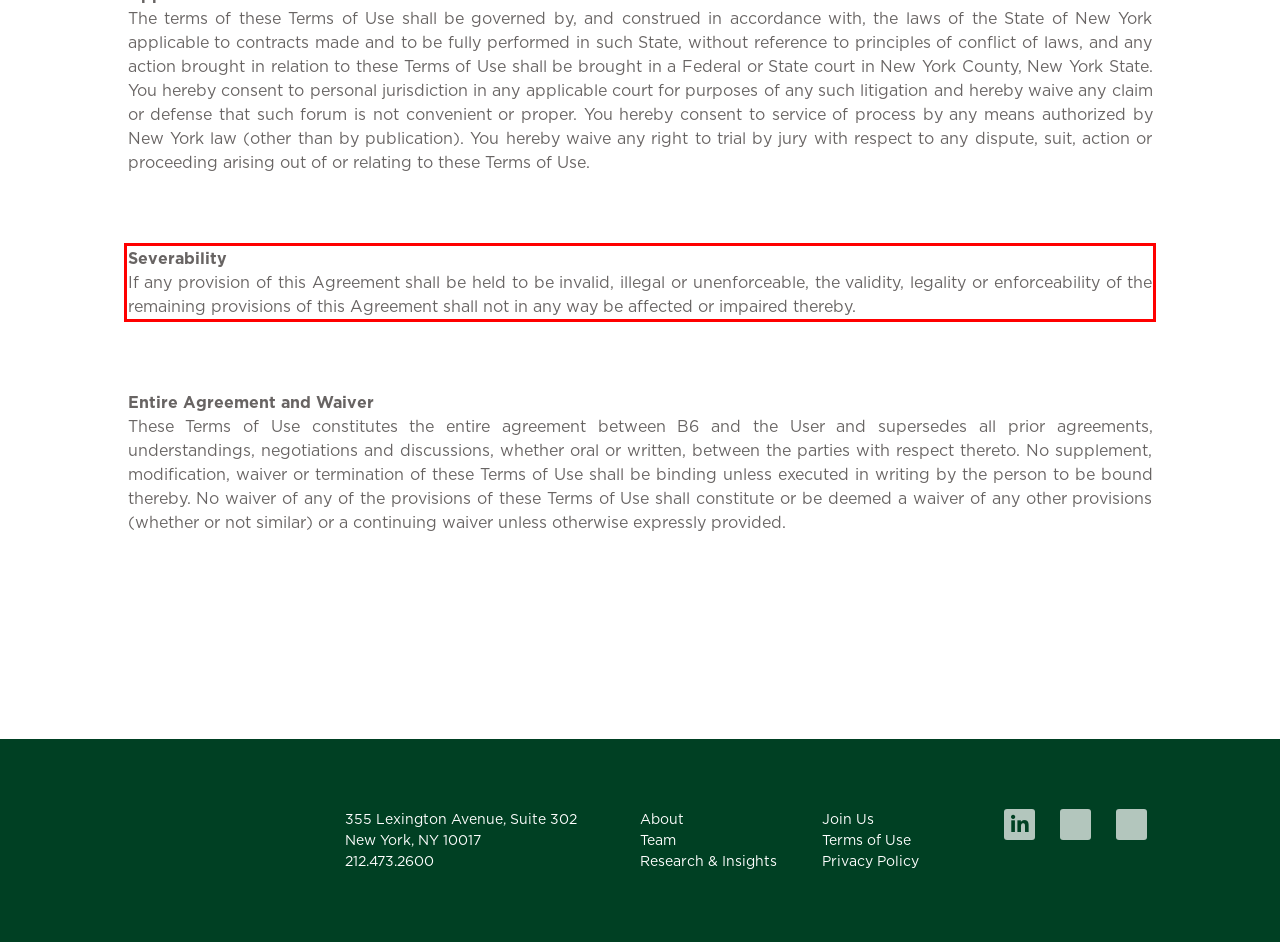Please examine the screenshot of the webpage and read the text present within the red rectangle bounding box.

Severability If any provision of this Agreement shall be held to be invalid, illegal or unenforceable, the validity, legality or enforceability of the remaining provisions of this Agreement shall not in any way be affected or impaired thereby.